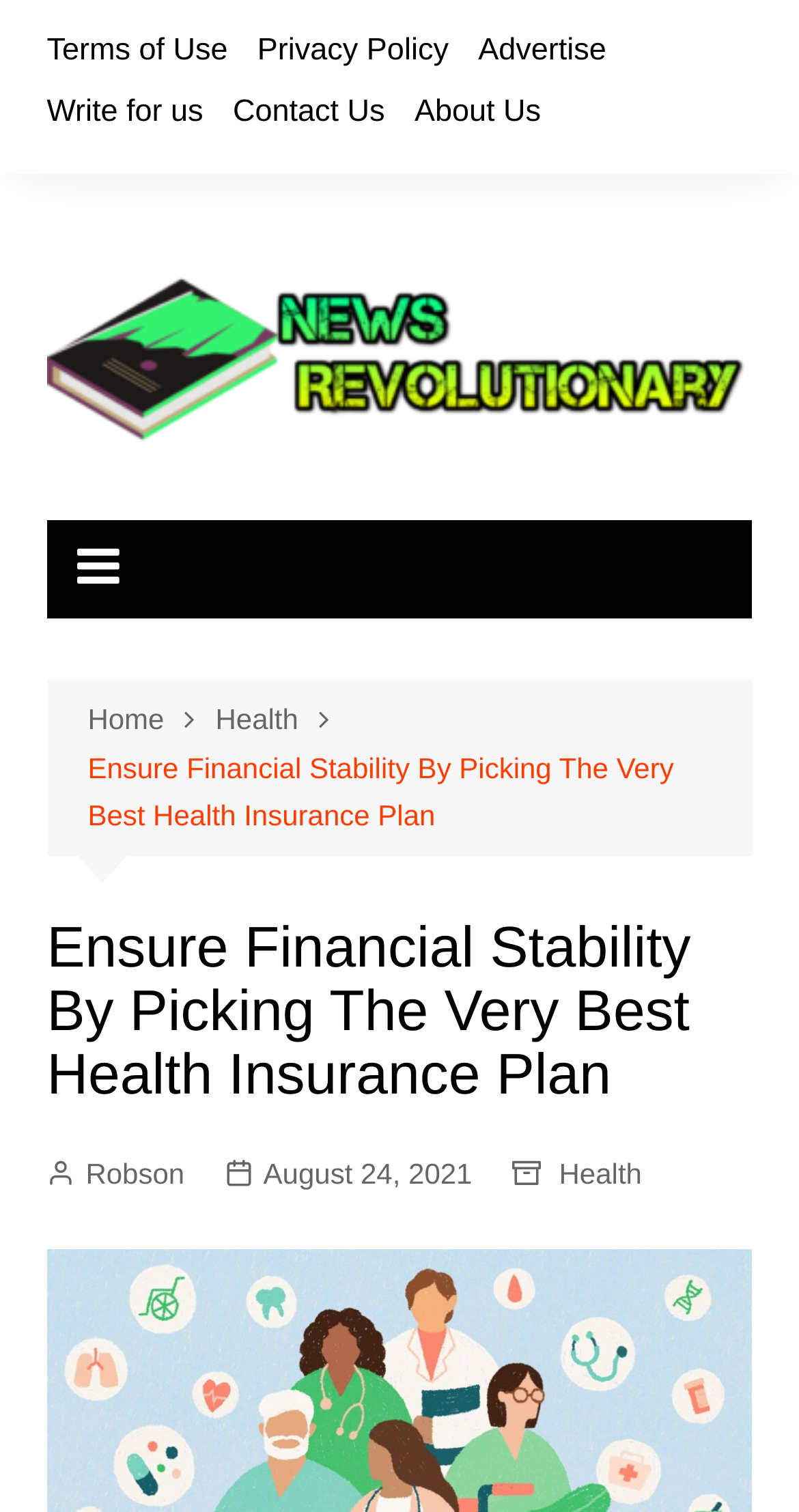Please locate the bounding box coordinates of the element that should be clicked to complete the given instruction: "visit about us page".

[0.519, 0.054, 0.677, 0.095]